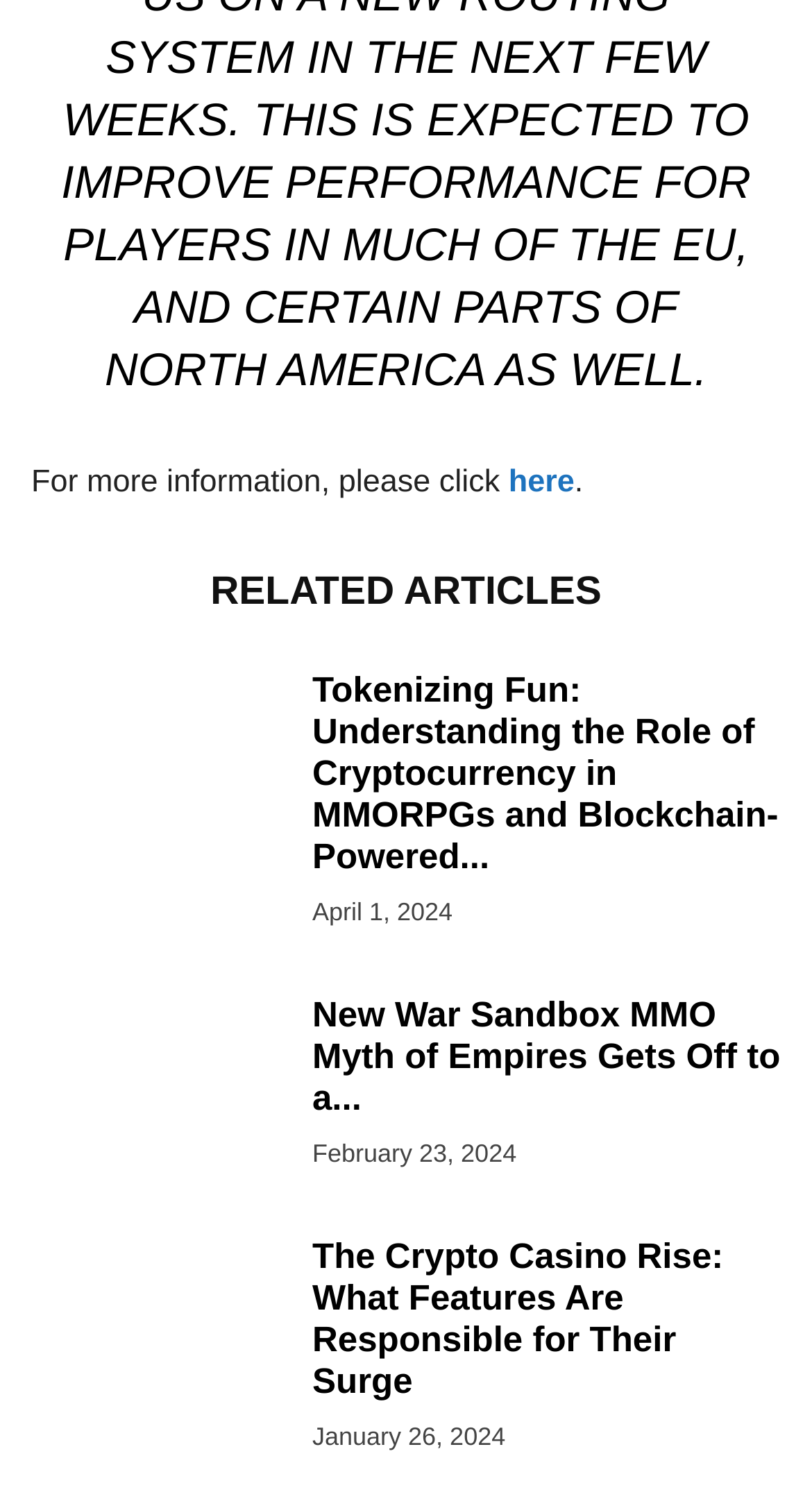What is the date of the first article?
Answer the question with a detailed and thorough explanation.

I looked for the time stamp associated with the first article, which is 'Tokenizing Fun: Understanding the Role of Cryptocurrency in MMORPGs and Blockchain-Powered Gaming'. The time stamp is 'April 1, 2024'.